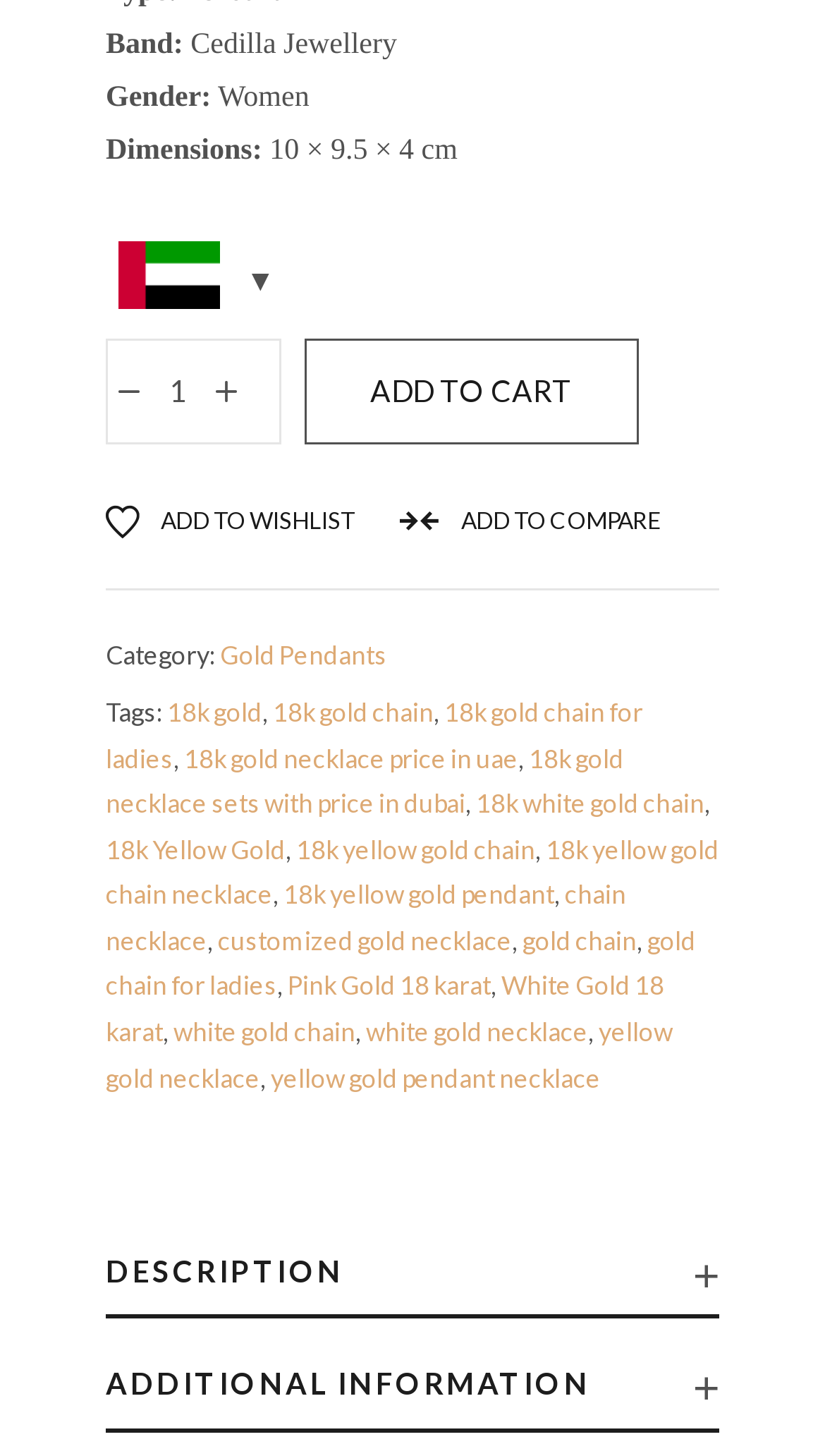Please locate the bounding box coordinates of the element that needs to be clicked to achieve the following instruction: "View product description". The coordinates should be four float numbers between 0 and 1, i.e., [left, top, right, bottom].

[0.128, 0.843, 0.872, 0.906]